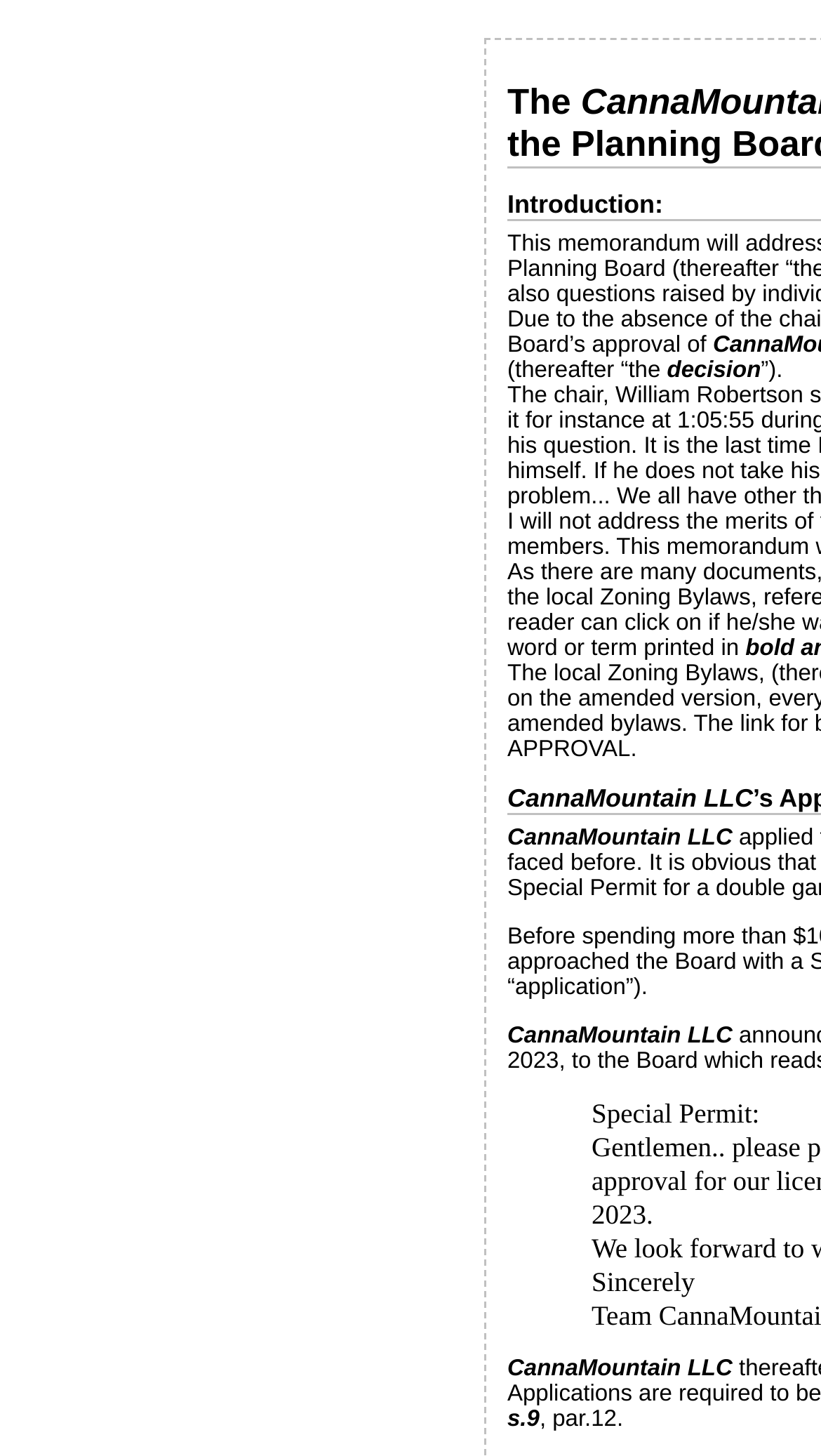Offer an in-depth caption of the entire webpage.

The webpage appears to be a formal document or letter, likely related to a business or legal matter. At the top, there is a link labeled "decision" followed by a closing parenthesis. Below this, there are multiple instances of a link labeled "CannaMountain LLC", which suggests that this entity is a key part of the document's content. 

The first instance of the "CannaMountain LLC" link is positioned near the top-center of the page. The second instance is located slightly below the first, and the third instance is further down the page. 

Between the second and third instances of the "CannaMountain LLC" link, there is a section that appears to be a formal statement or declaration. This section includes the text "Special Permit:" and "Sincerely", which suggests that it may be a signature block or a formal acknowledgement.

At the very bottom of the page, there is a final piece of text that reads ", par.12.", which may be a reference to a specific section or paragraph in a larger document.